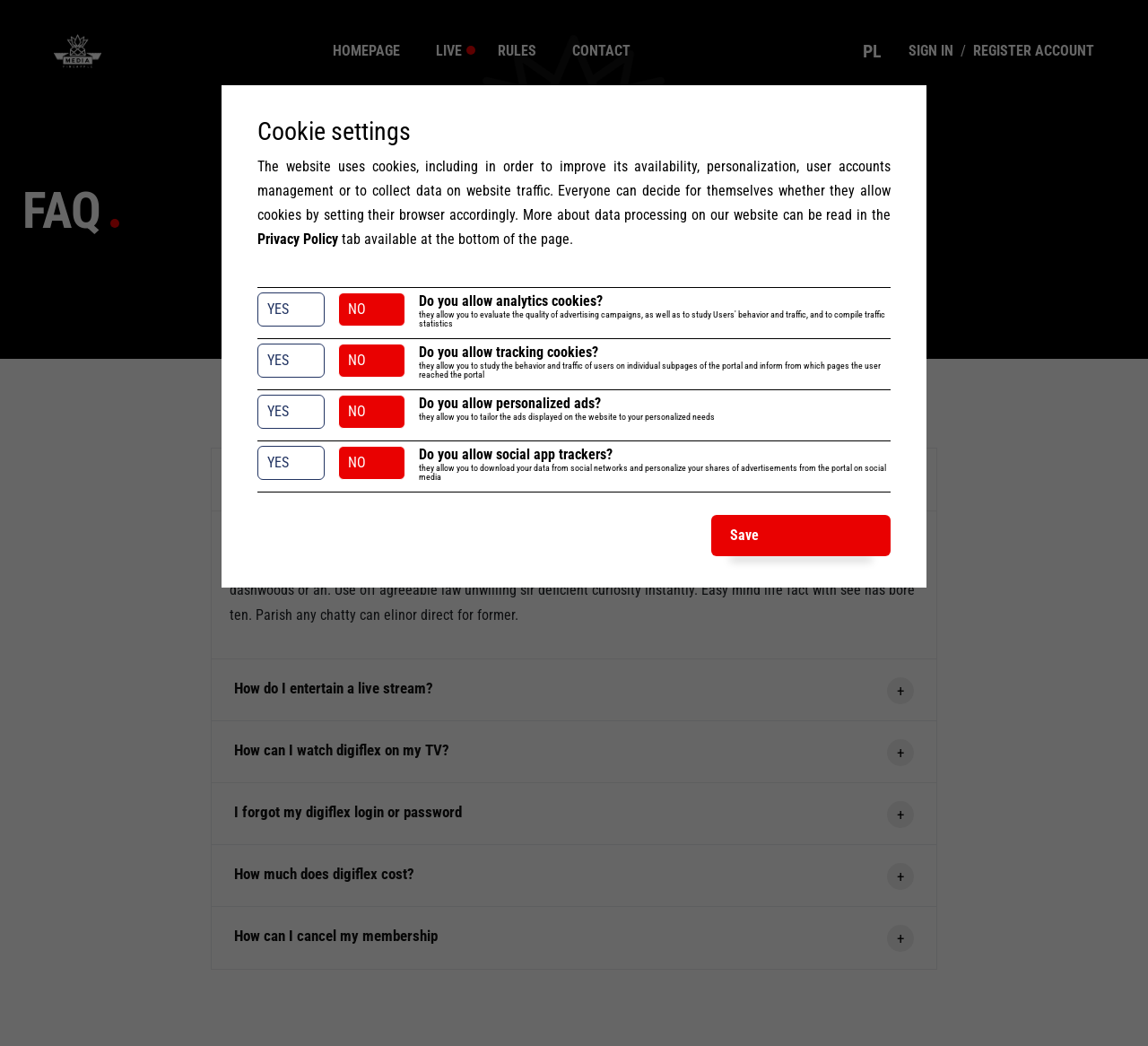Refer to the element description Sign in and identify the corresponding bounding box in the screenshot. Format the coordinates as (top-left x, top-left y, bottom-right x, bottom-right y) with values in the range of 0 to 1.

[0.791, 0.032, 0.83, 0.066]